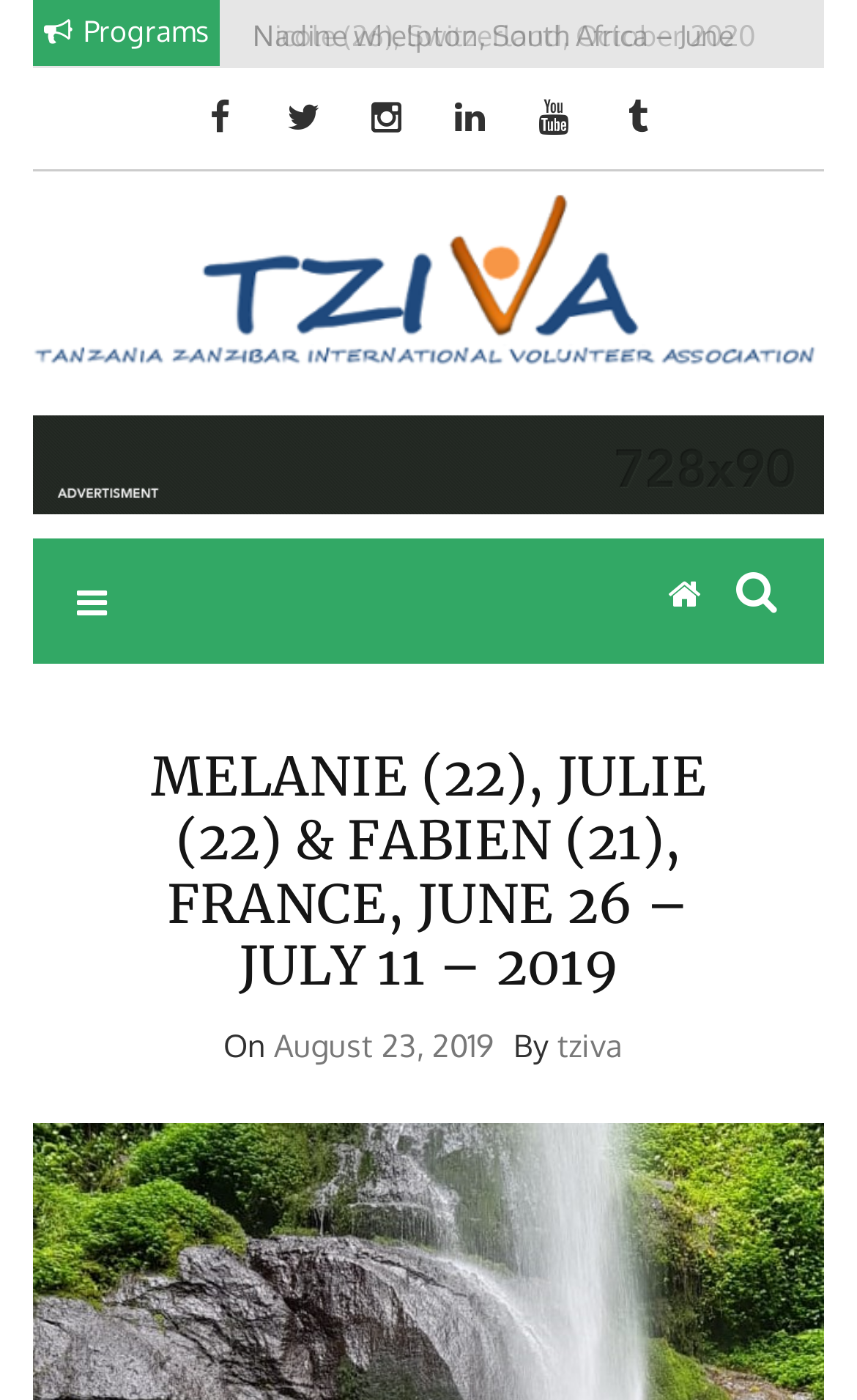Find and specify the bounding box coordinates that correspond to the clickable region for the instruction: "Click on the 'Tziva' link".

[0.038, 0.239, 0.962, 0.271]